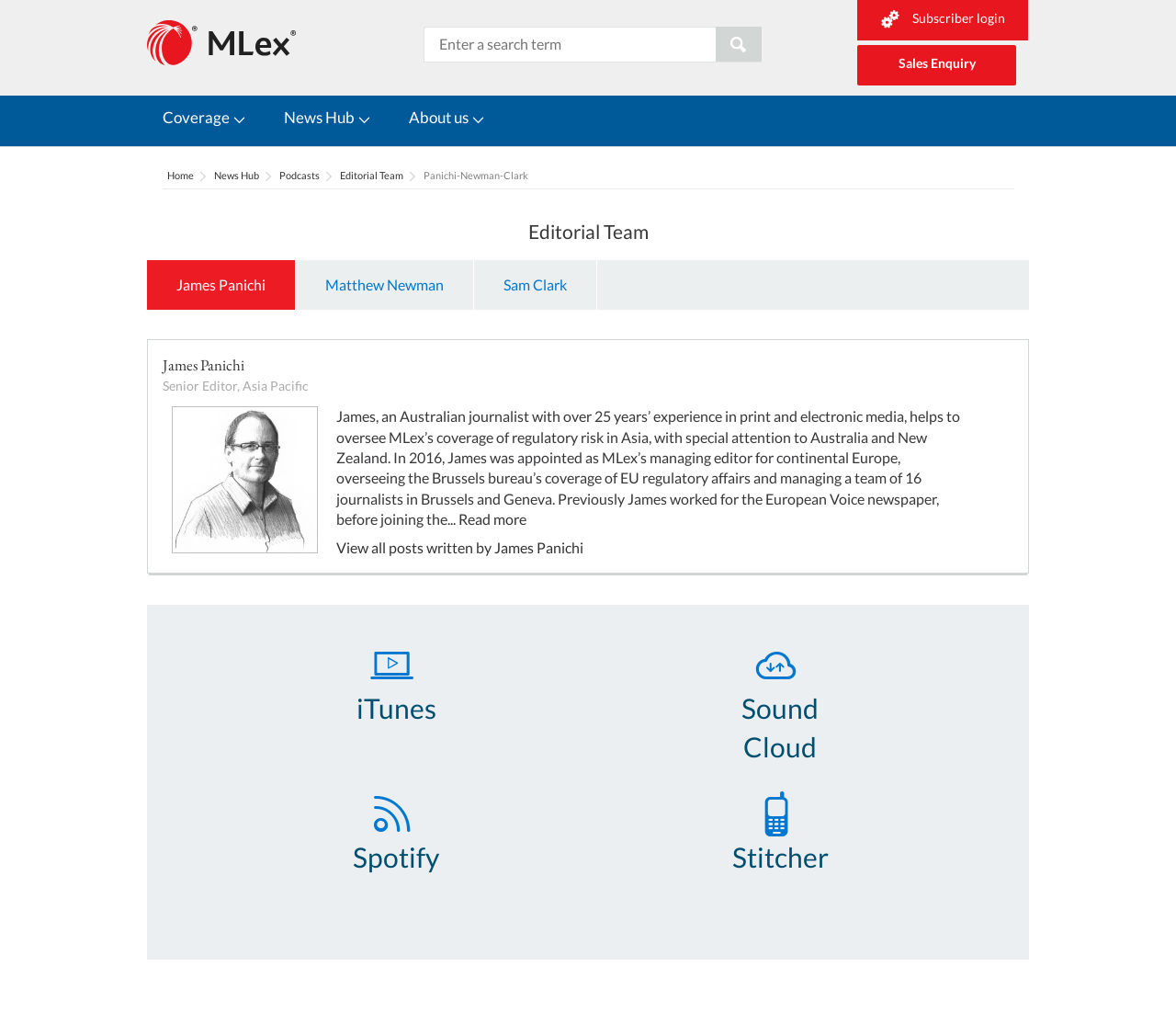Please locate the bounding box coordinates for the element that should be clicked to achieve the following instruction: "Go to the HOME page". Ensure the coordinates are given as four float numbers between 0 and 1, i.e., [left, top, right, bottom].

None